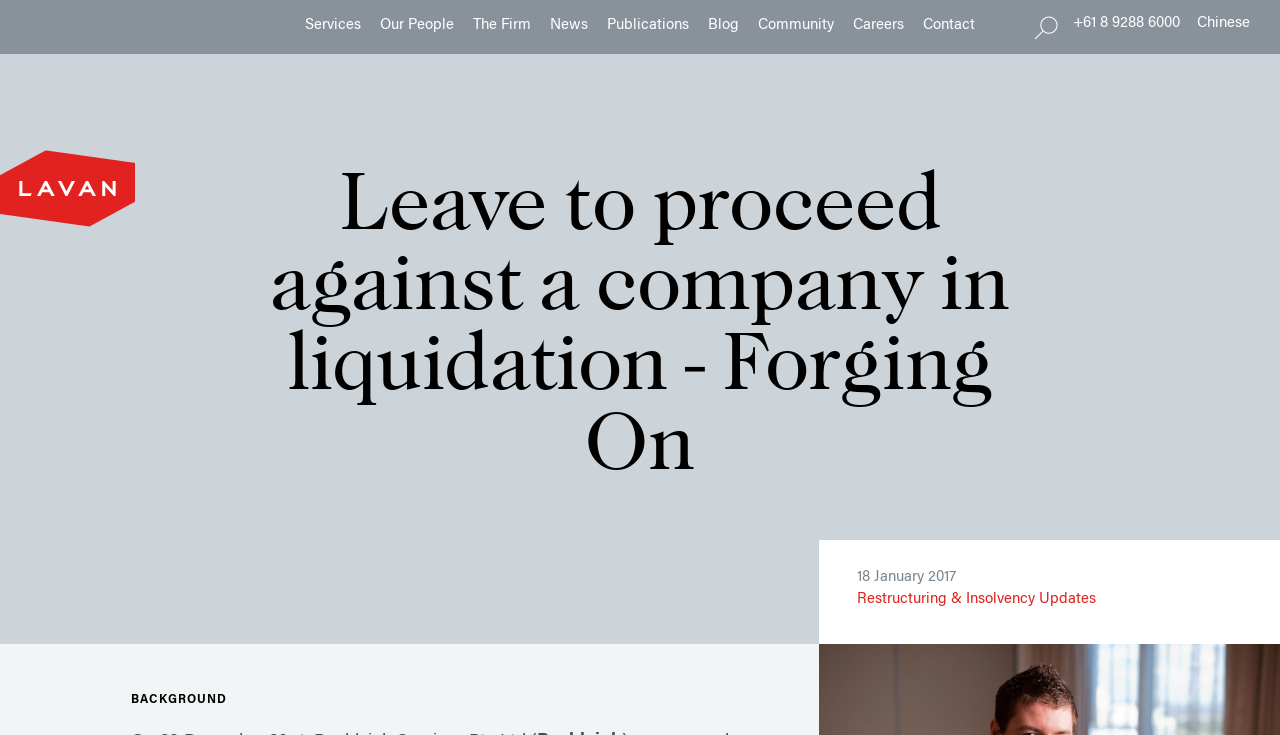How many links are in the top navigation bar?
Please analyze the image and answer the question with as much detail as possible.

The top navigation bar contains links such as 'Services', 'Our People', 'The Firm', 'News', 'Publications', 'Blog', 'Community', 'Careers', and 'Contact'. There are 9 links in total.